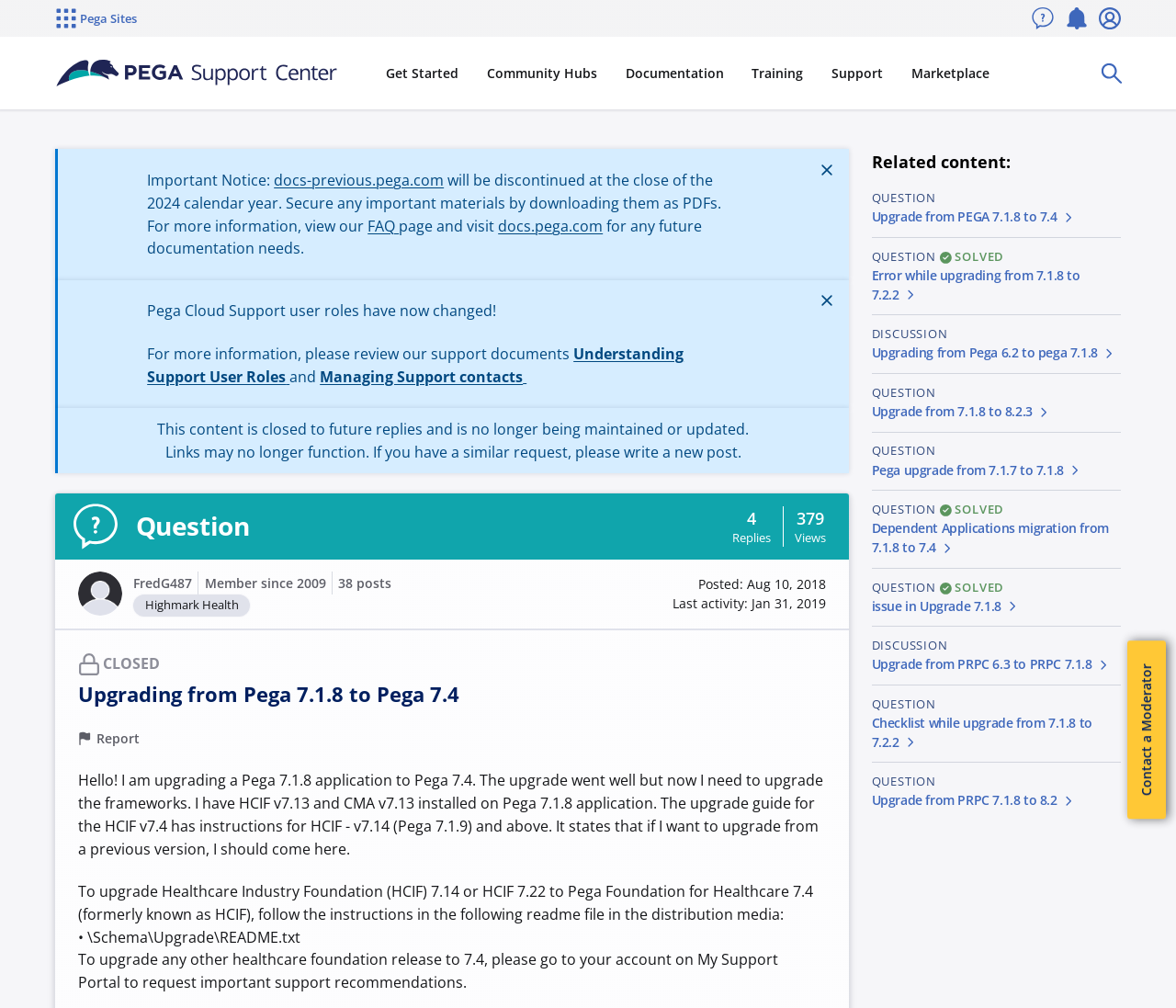Based on the provided description, "issue in Upgrade 7.1.8", find the bounding box of the corresponding UI element in the screenshot.

[0.741, 0.592, 0.867, 0.61]